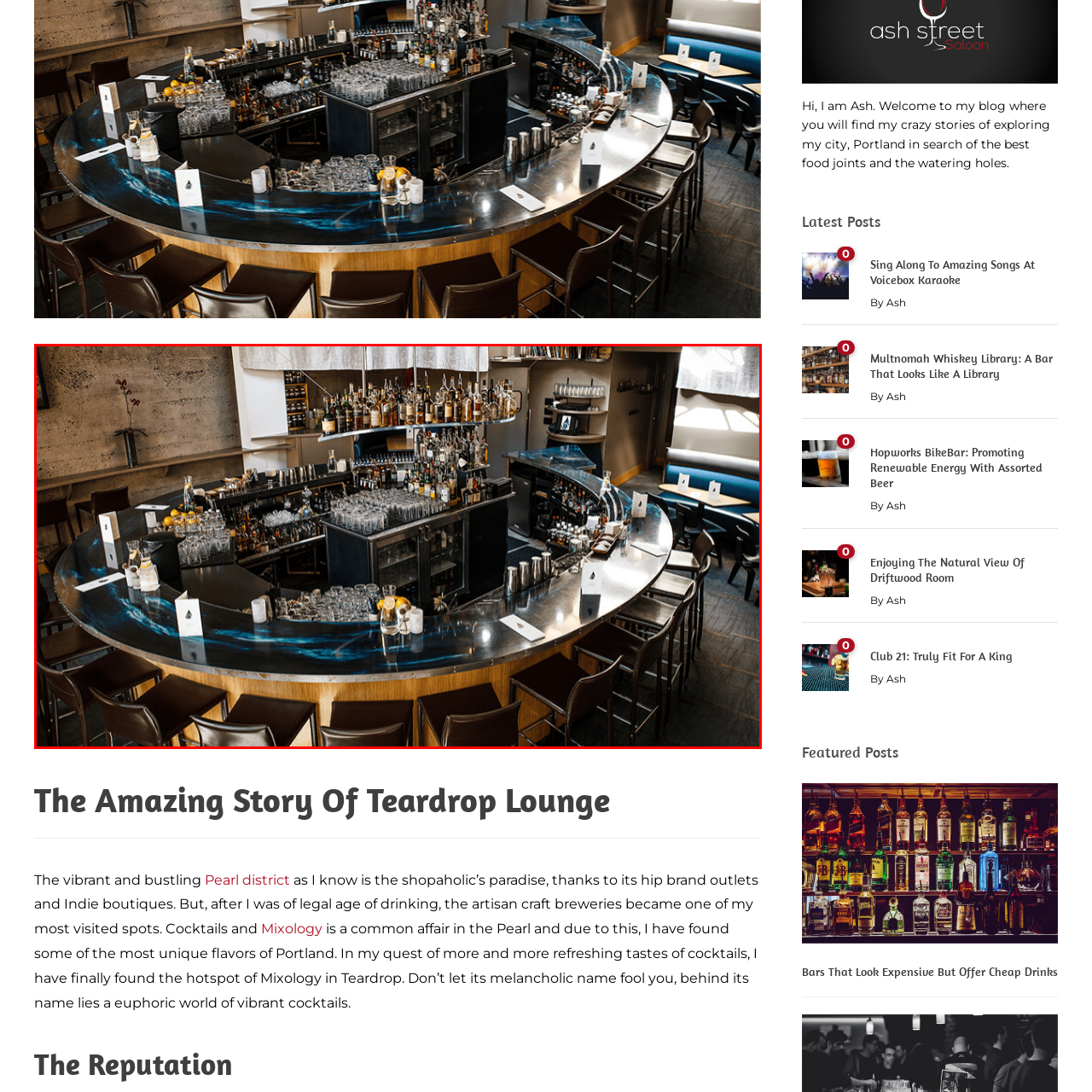Pay attention to the section of the image delineated by the white outline and provide a detailed response to the subsequent question, based on your observations: 
What is the atmosphere of the Teardrop Lounge?

The question asks about the atmosphere of the Teardrop Lounge. According to the caption, the atmosphere exudes sophistication, which is created by the warm lighting and sleek design of the modern bar.